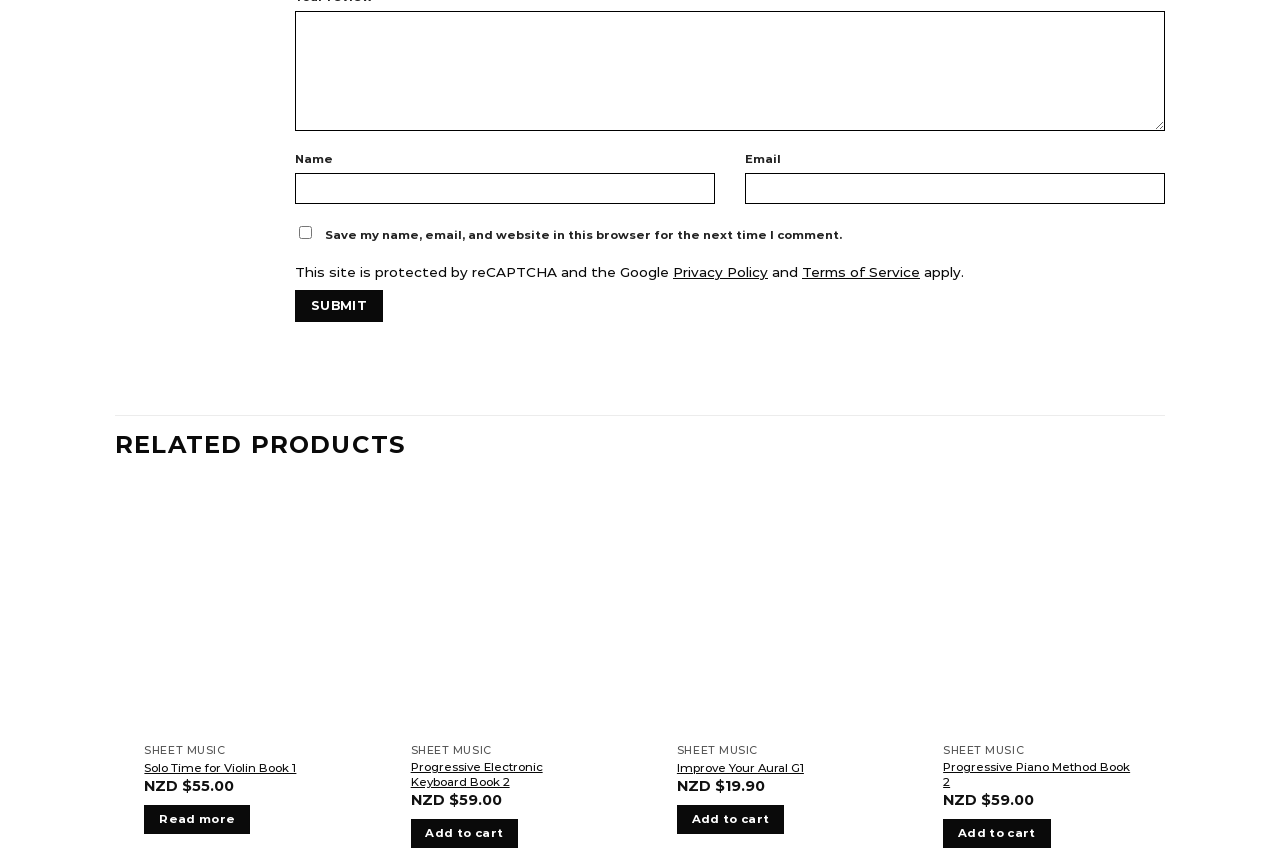Find the bounding box coordinates for the area you need to click to carry out the instruction: "Enter your review". The coordinates should be four float numbers between 0 and 1, indicated as [left, top, right, bottom].

[0.23, 0.013, 0.91, 0.154]